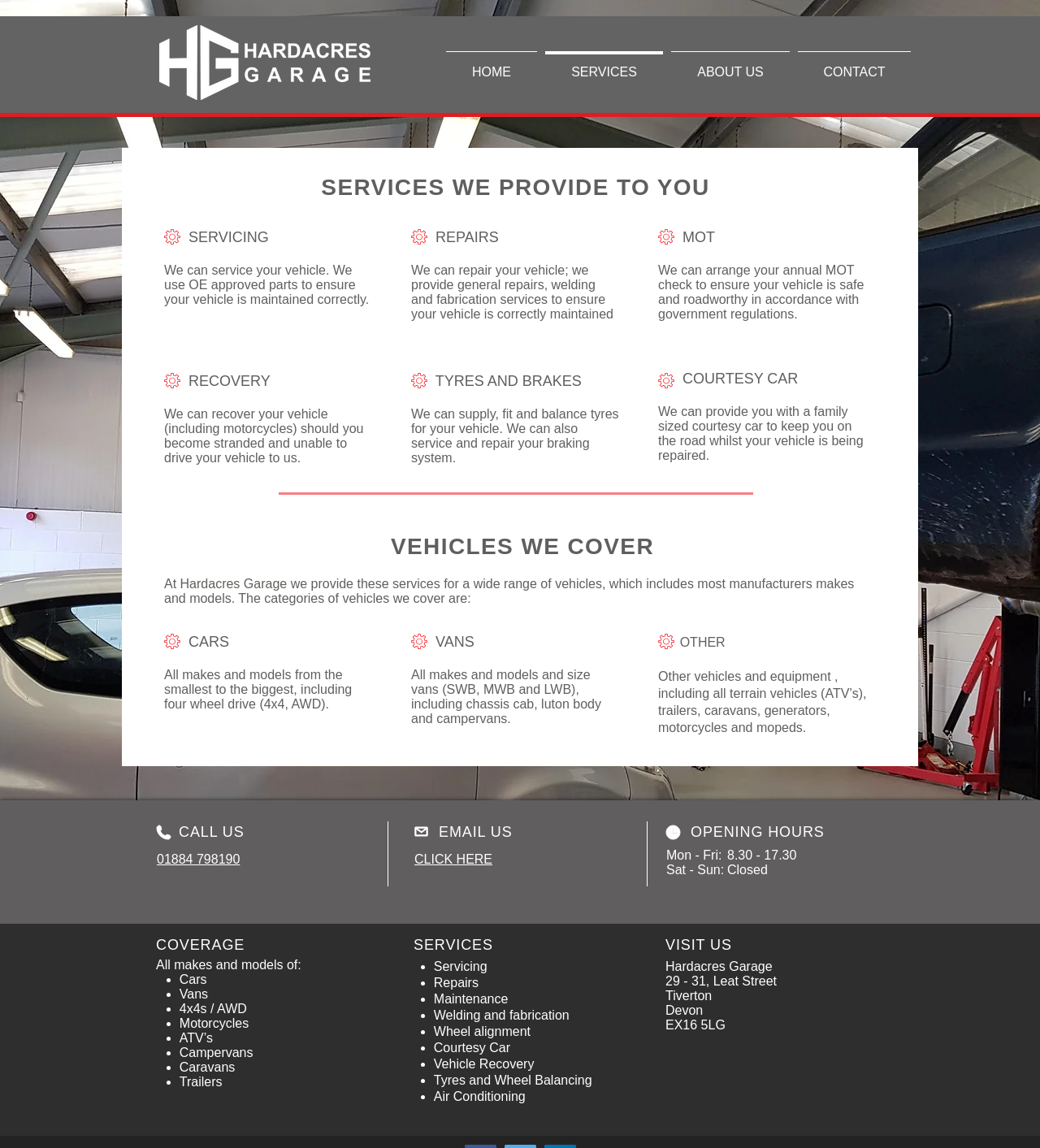Please give a succinct answer using a single word or phrase:
How can you contact Hardacres Garage?

By phone or email